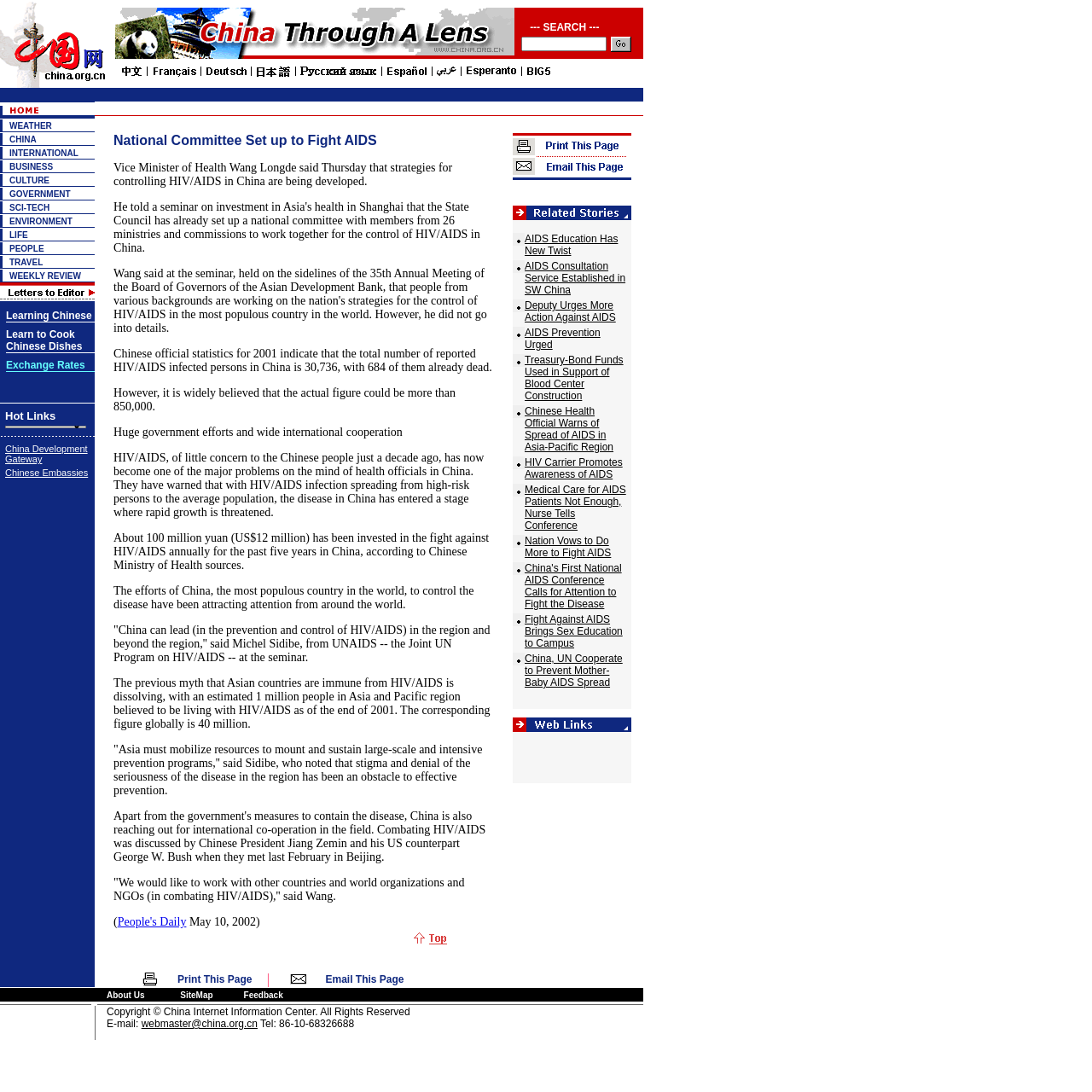Determine the bounding box coordinates of the clickable region to execute the instruction: "Click on the business link". The coordinates should be four float numbers between 0 and 1, denoted as [left, top, right, bottom].

[0.009, 0.148, 0.049, 0.157]